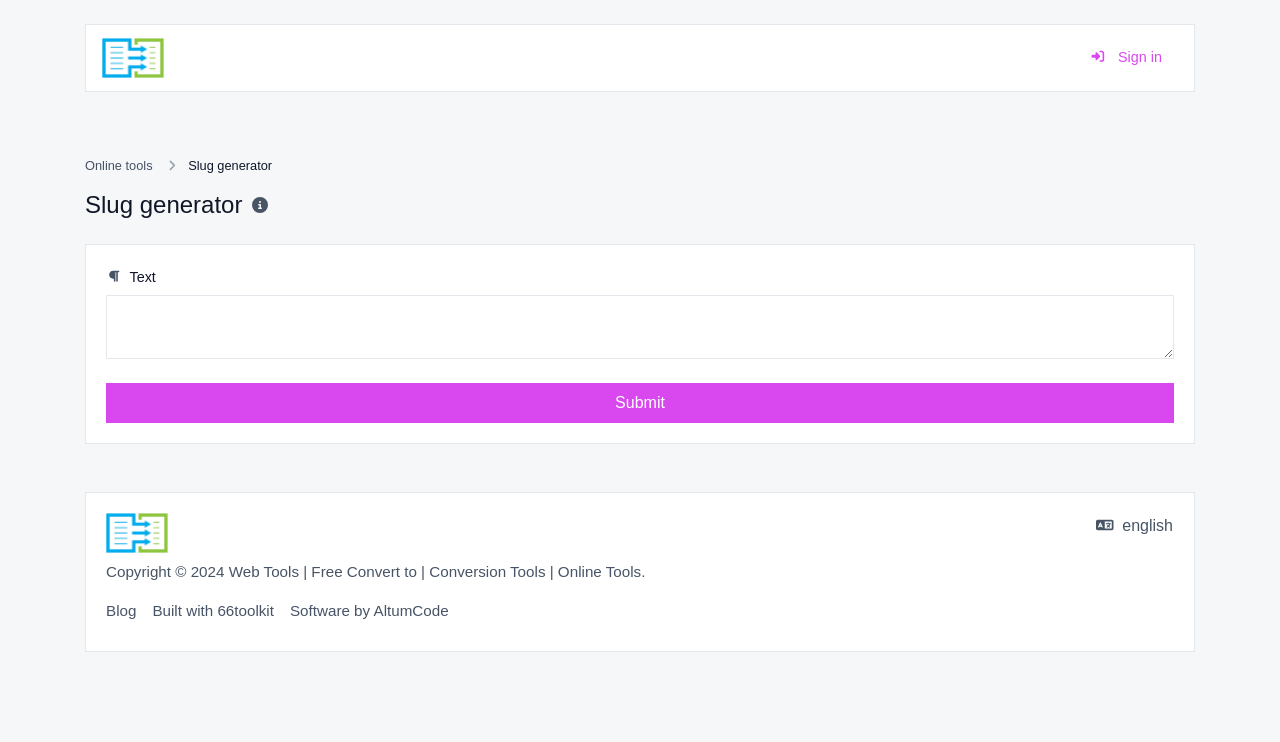Please identify the bounding box coordinates of the area that needs to be clicked to follow this instruction: "Go to blog".

[0.083, 0.812, 0.107, 0.834]